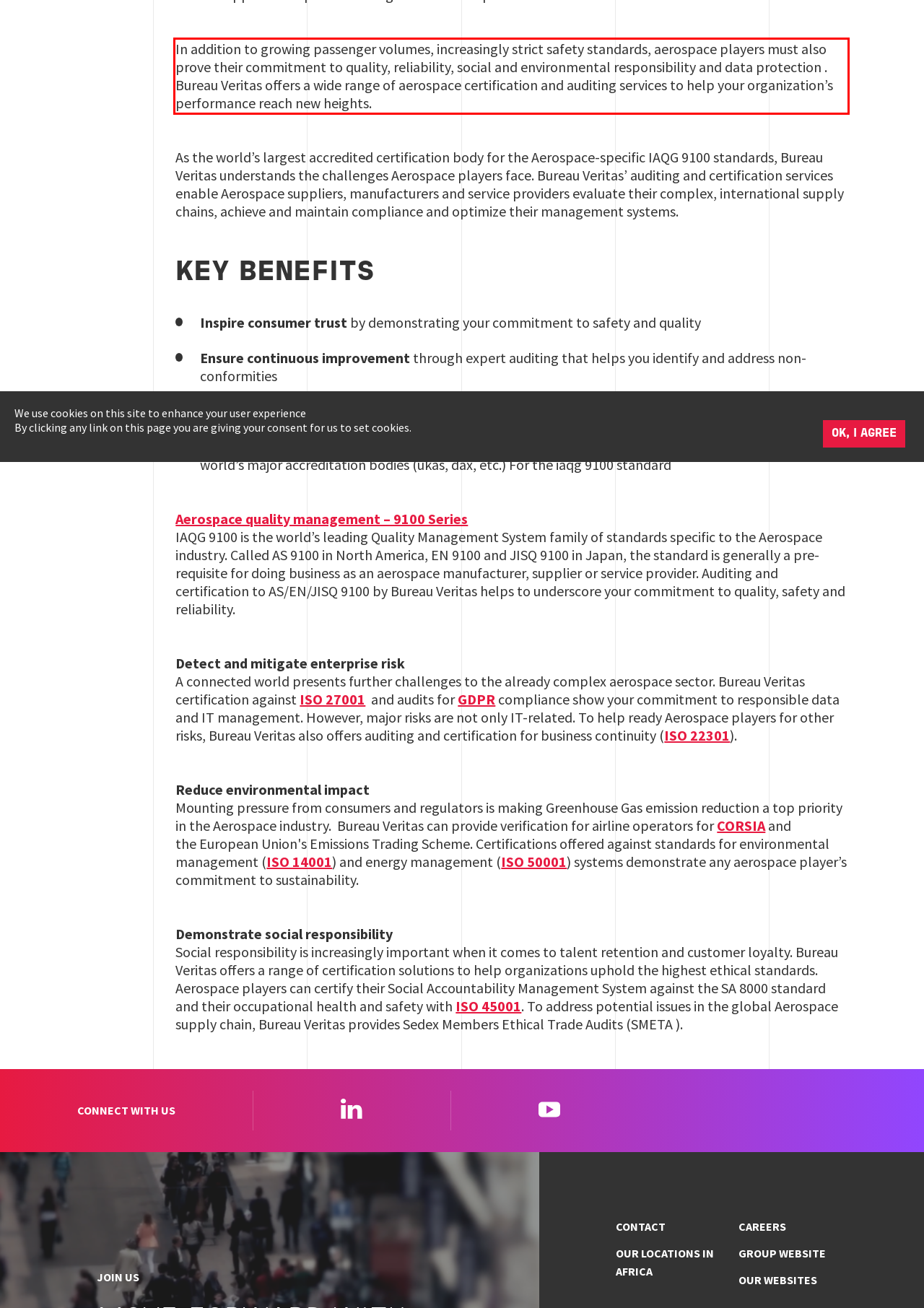There is a UI element on the webpage screenshot marked by a red bounding box. Extract and generate the text content from within this red box.

In addition to growing passenger volumes, increasingly strict safety standards, aerospace players must also prove their commitment to quality, reliability, social and environmental responsibility and data protection . Bureau Veritas offers a wide range of aerospace certification and auditing services to help your organization’s performance reach new heights.